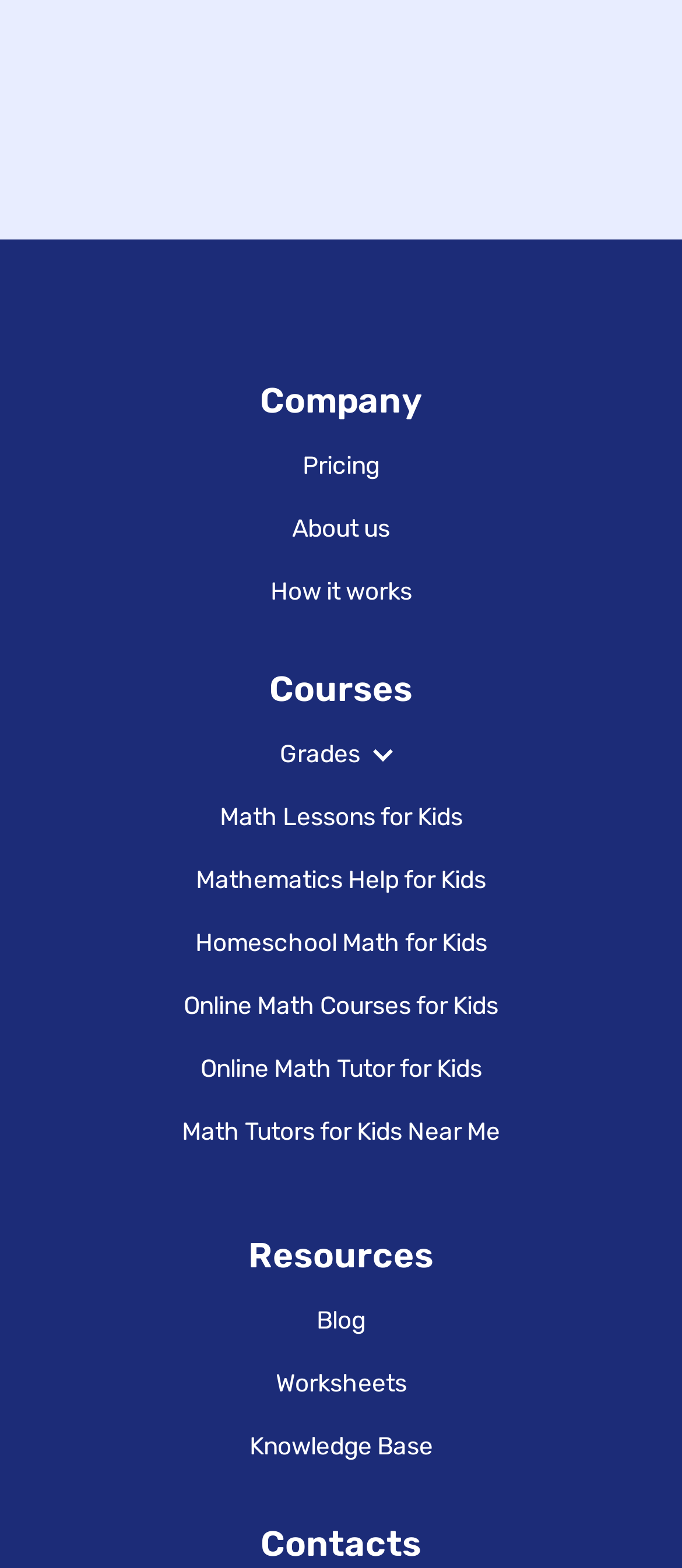Locate the bounding box coordinates of the element's region that should be clicked to carry out the following instruction: "Explore the 'Knowledge Base' section". The coordinates need to be four float numbers between 0 and 1, i.e., [left, top, right, bottom].

[0.365, 0.914, 0.635, 0.933]